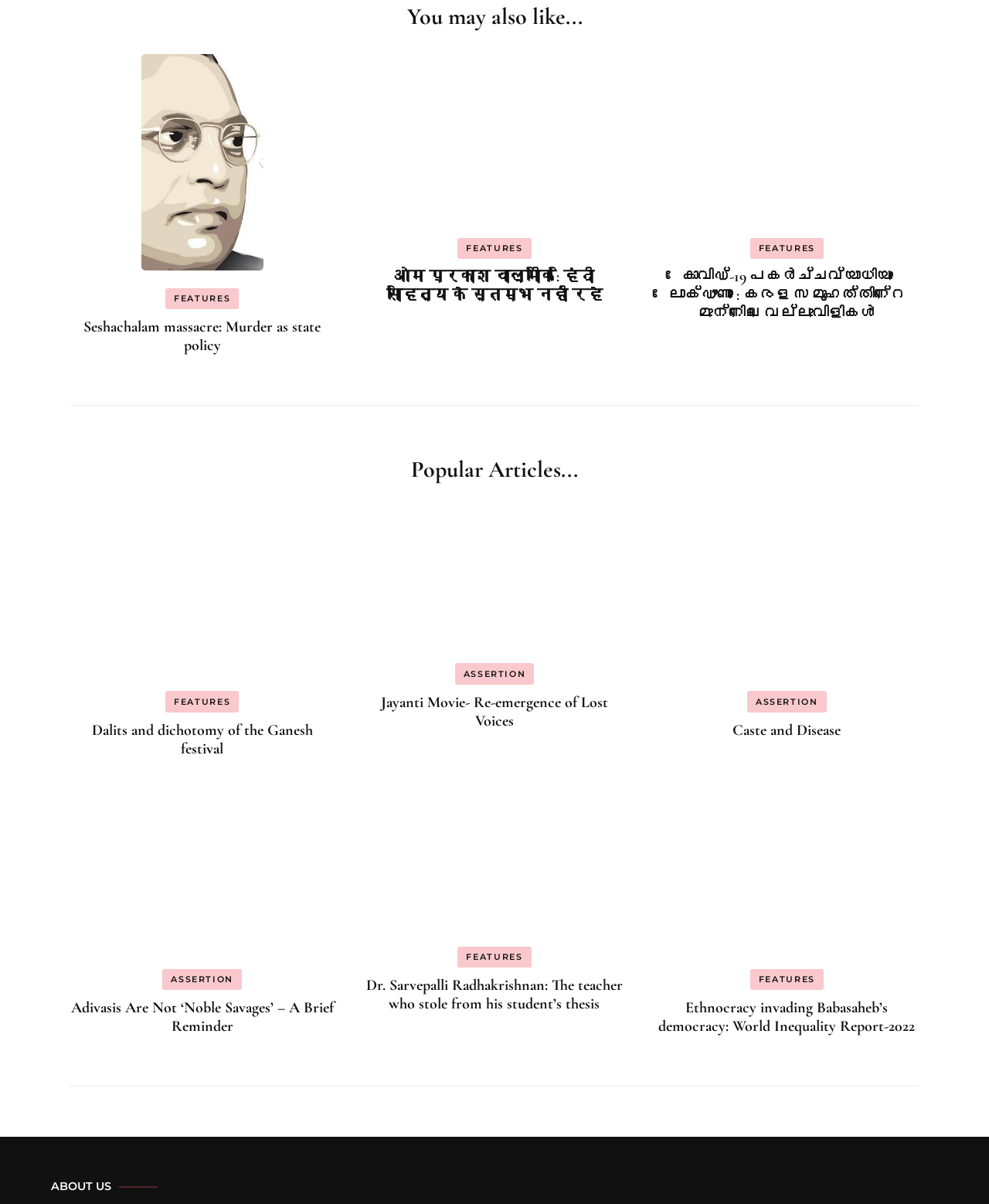What is the image description of the fifth article?
Based on the image, answer the question with as much detail as possible.

I found the fifth article element with ID 179 and looked at its child elements. The image element with ID 529 has a description 'kavita chohan', which is the image description of the fifth article.